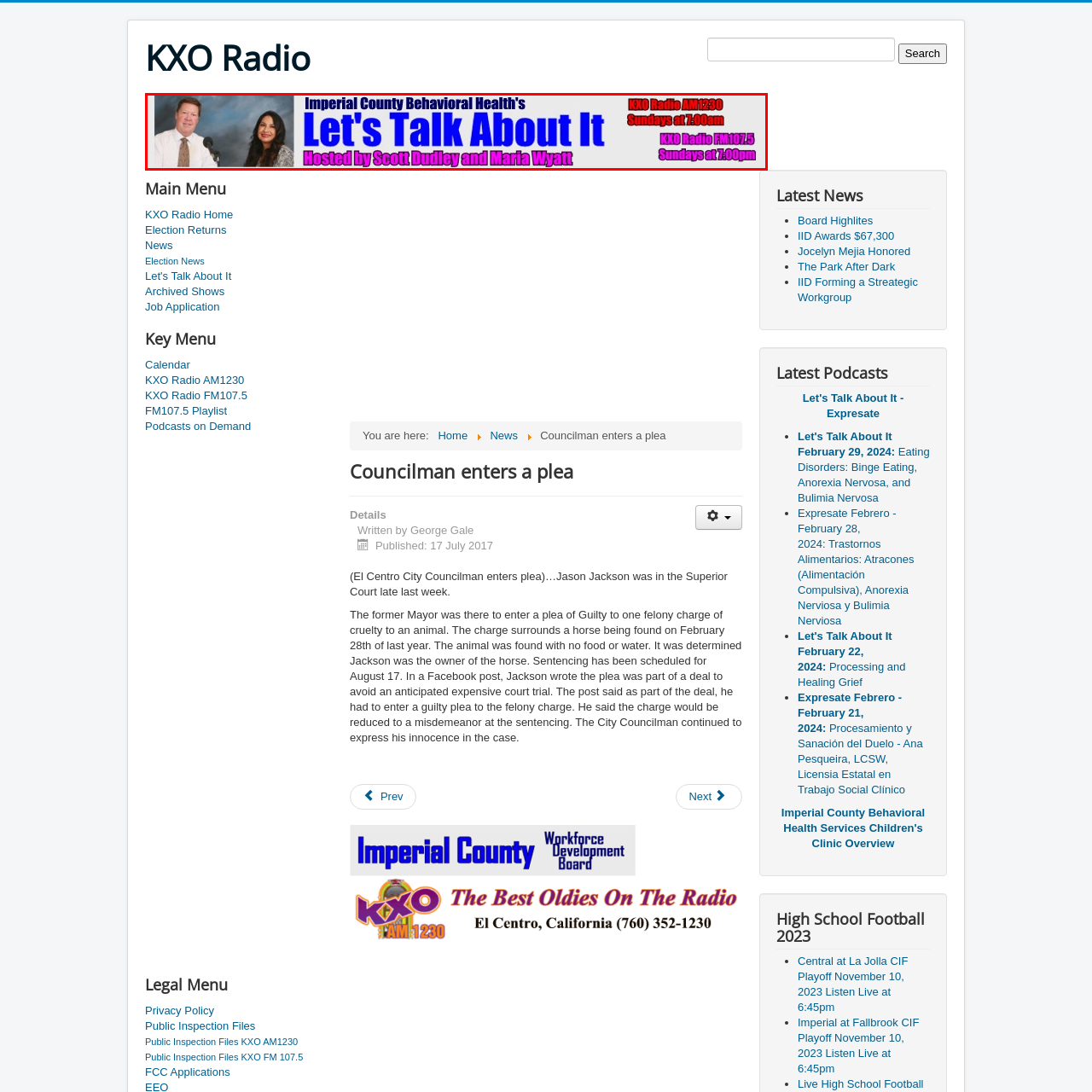Inspect the image surrounded by the red border and give a one-word or phrase answer to the question:
On which radio stations is the 'Let's Talk About It' program aired?

KKO Radio AM1230 and KKO Radio FM107.5